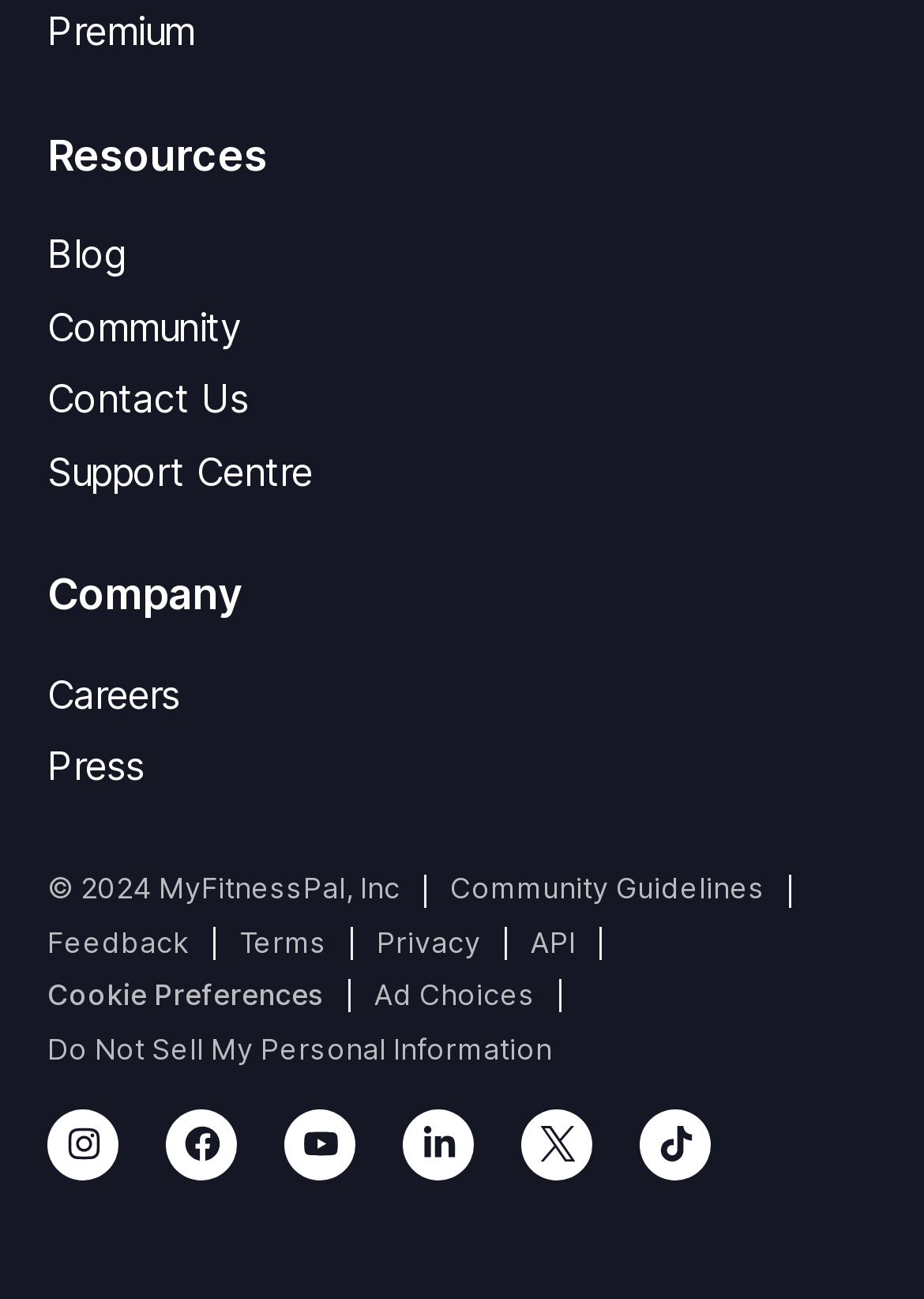Pinpoint the bounding box coordinates of the area that must be clicked to complete this instruction: "Go to the blog".

[0.051, 0.176, 0.949, 0.217]